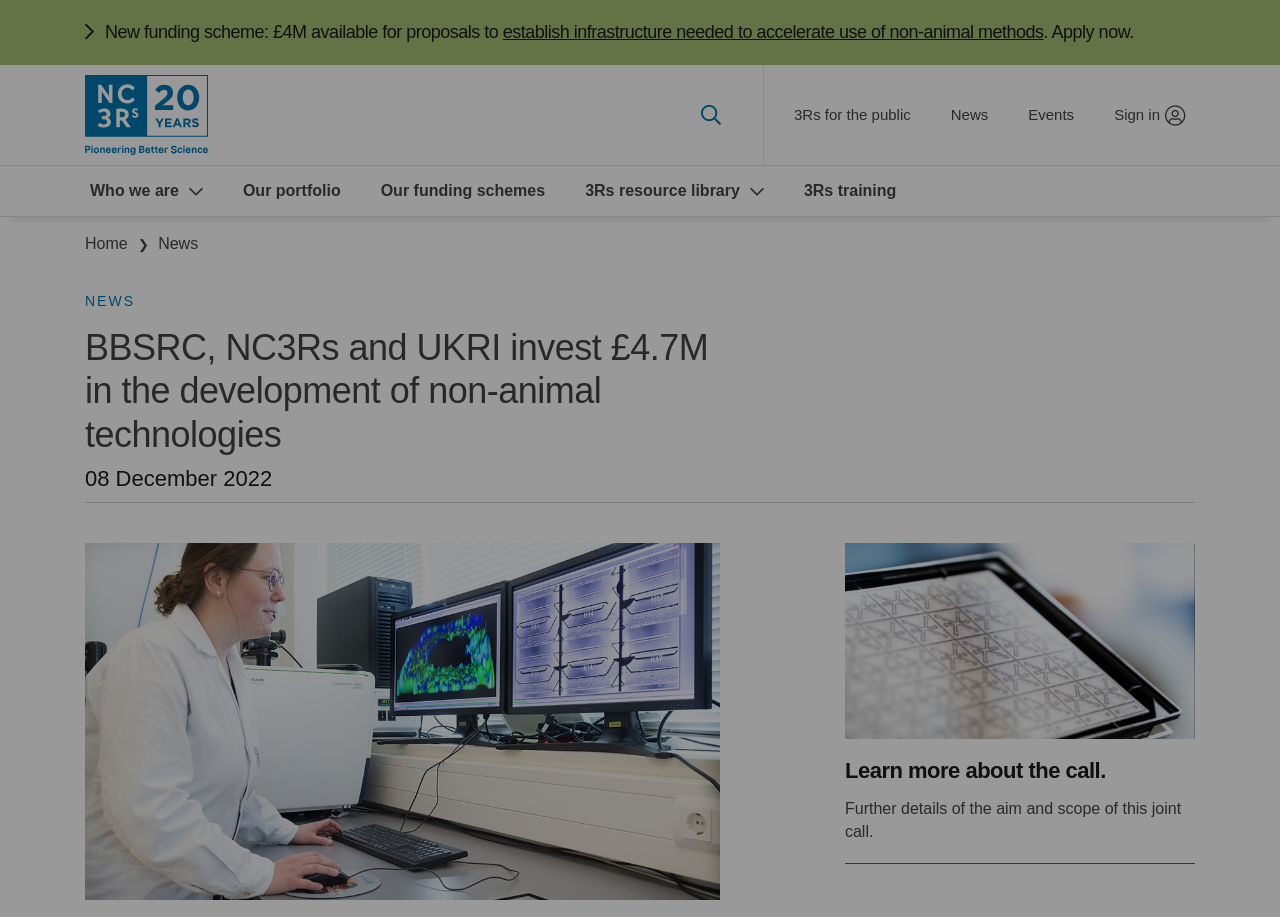Using the provided element description: "Home", determine the bounding box coordinates of the corresponding UI element in the screenshot.

[0.066, 0.256, 0.1, 0.275]